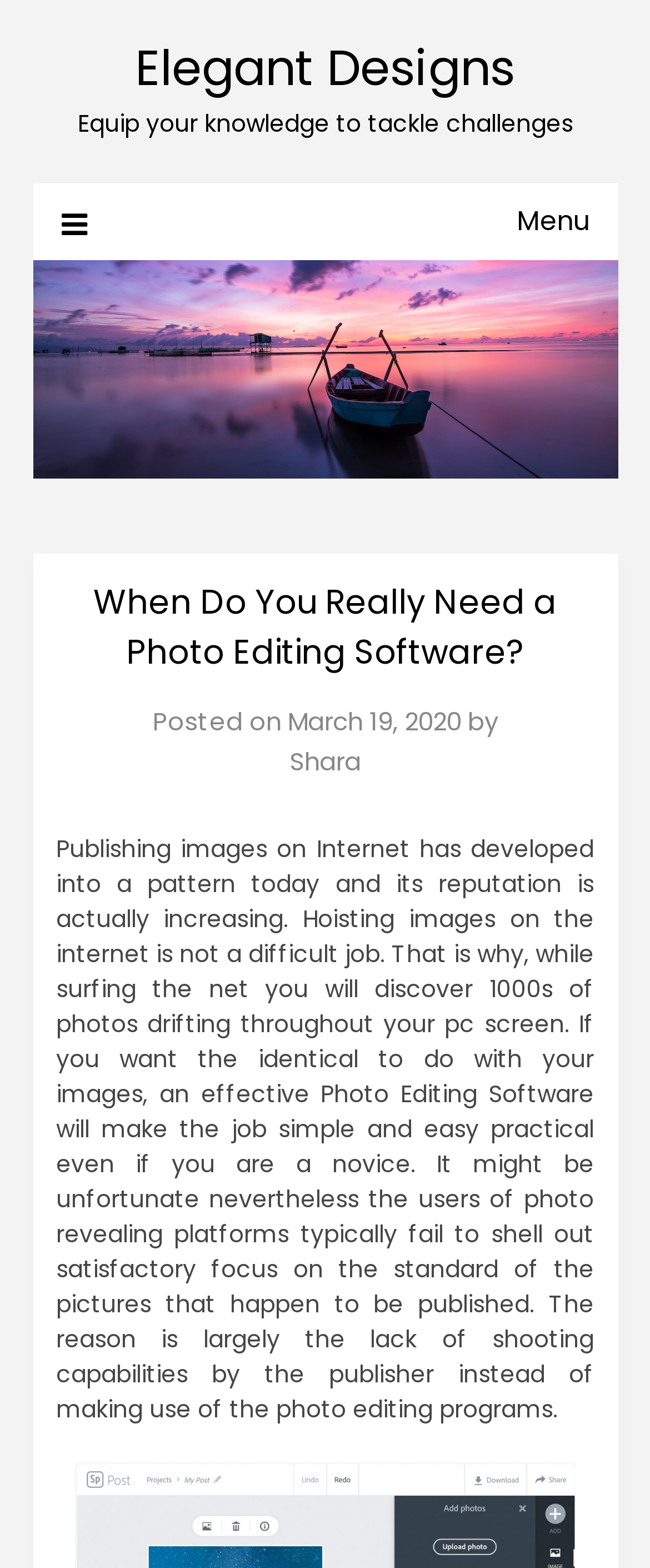What is the current trend of publishing images on the internet?
With the help of the image, please provide a detailed response to the question.

I found the current trend of publishing images on the internet by reading the text in the main content section of the webpage, which states that publishing images on the internet has developed into a pattern today and its reputation is actually increasing.